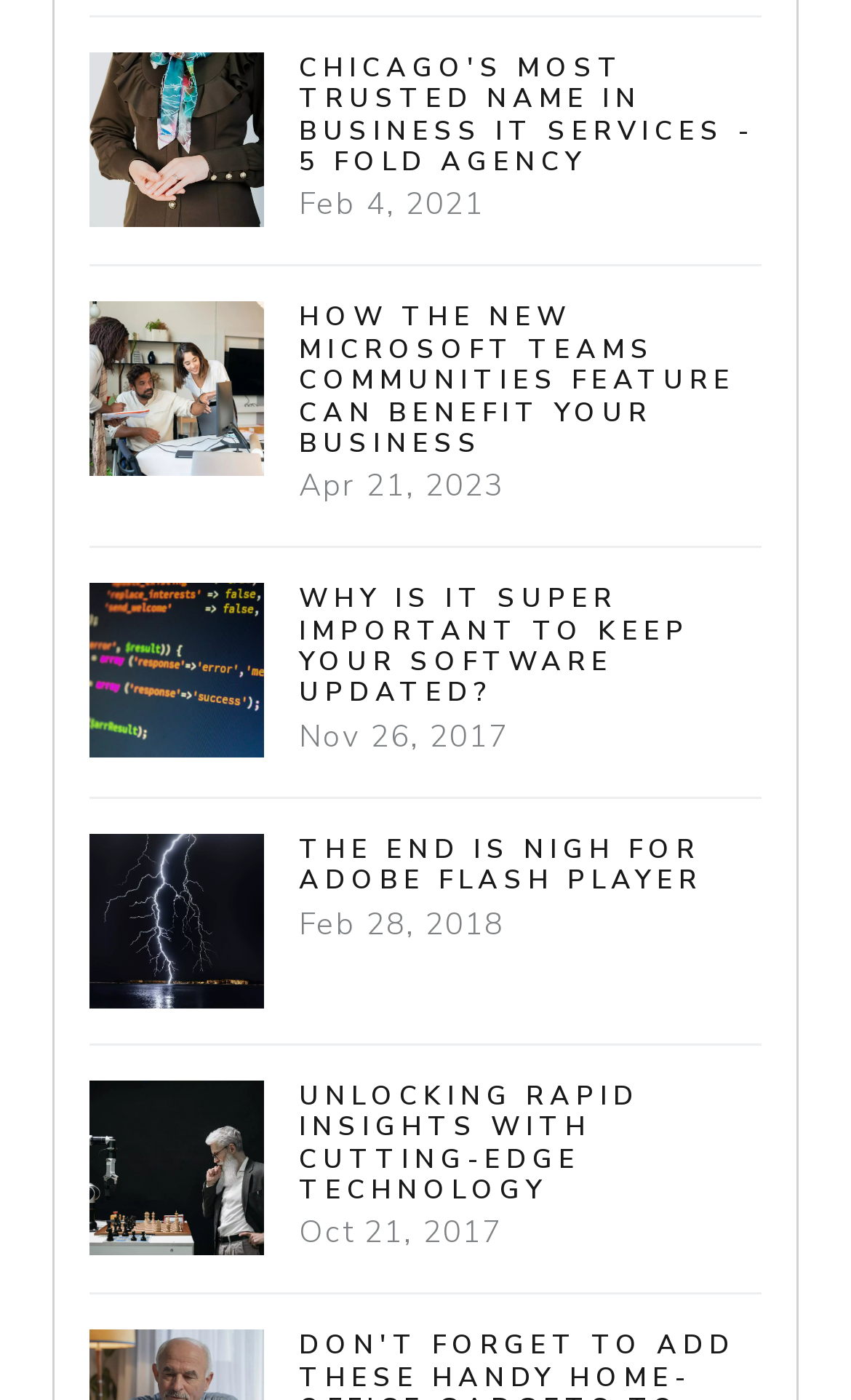Please provide a short answer using a single word or phrase for the question:
How many images are used in the article listings?

5